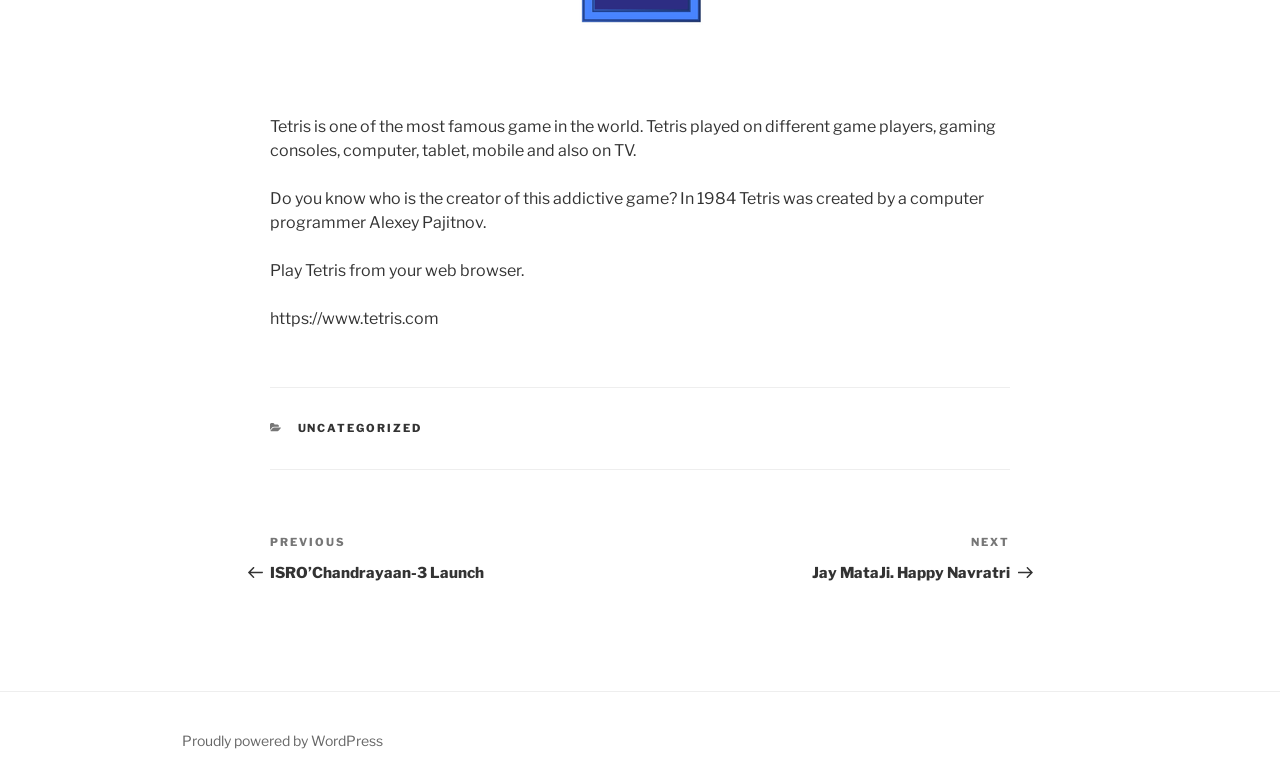Please locate the UI element described by "Uncategorized" and provide its bounding box coordinates.

[0.232, 0.547, 0.33, 0.565]